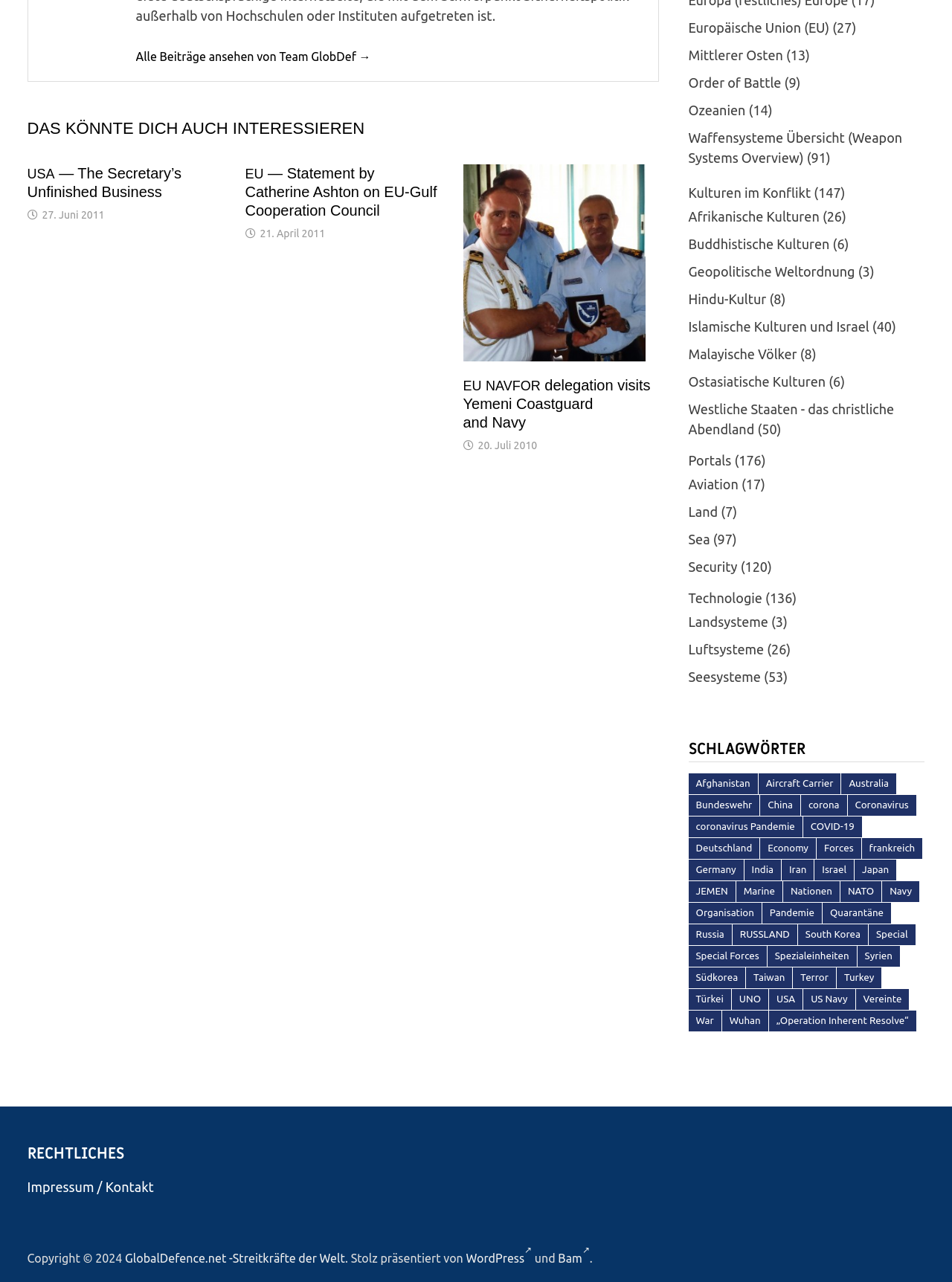Please find the bounding box for the following UI element description. Provide the coordinates in (top-left x, top-left y, bottom-right x, bottom-right y) format, with values between 0 and 1: War

[0.723, 0.788, 0.758, 0.804]